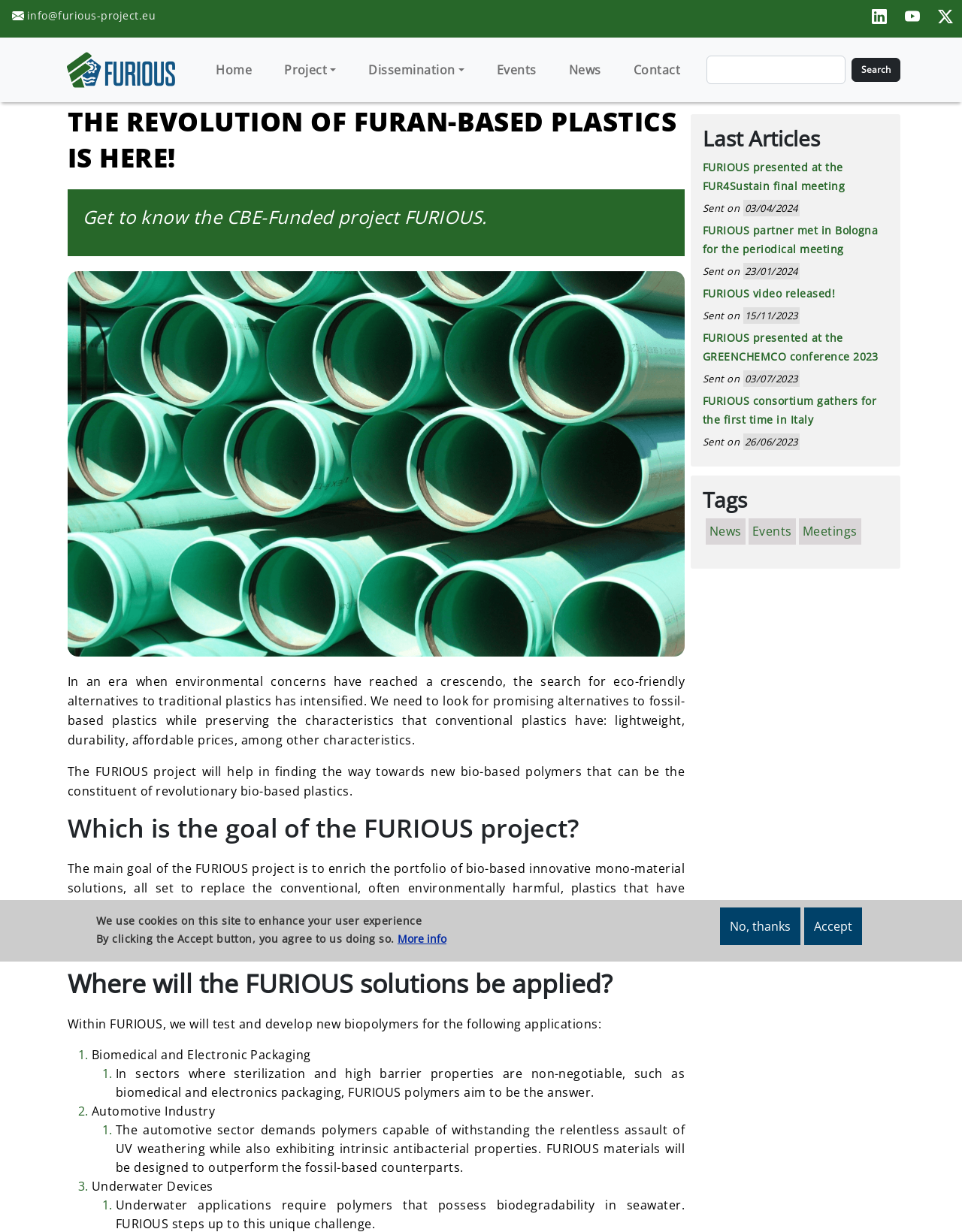Find the bounding box coordinates of the area that needs to be clicked in order to achieve the following instruction: "Explore the Project button". The coordinates should be specified as four float numbers between 0 and 1, i.e., [left, top, right, bottom].

[0.289, 0.044, 0.356, 0.069]